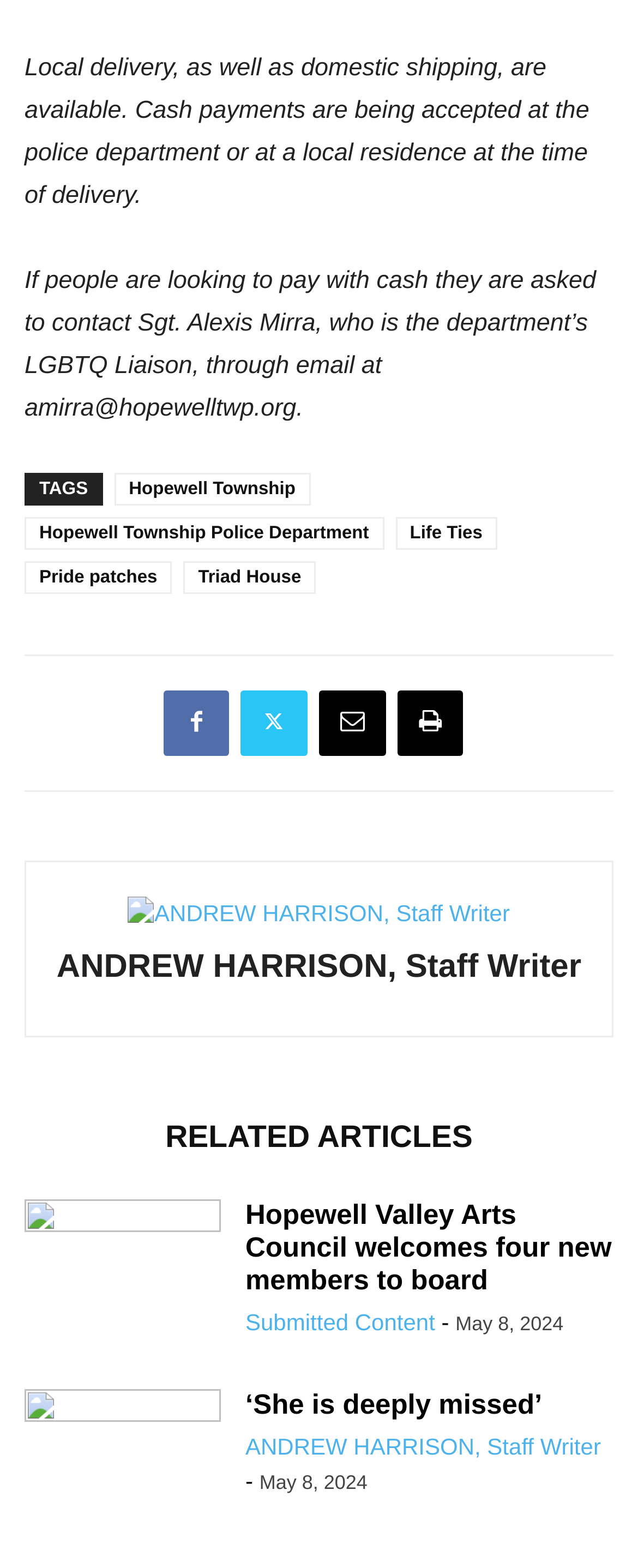Determine the bounding box coordinates for the element that should be clicked to follow this instruction: "Contact Sgt. Alexis Mirra through email". The coordinates should be given as four float numbers between 0 and 1, in the format [left, top, right, bottom].

[0.038, 0.17, 0.934, 0.269]